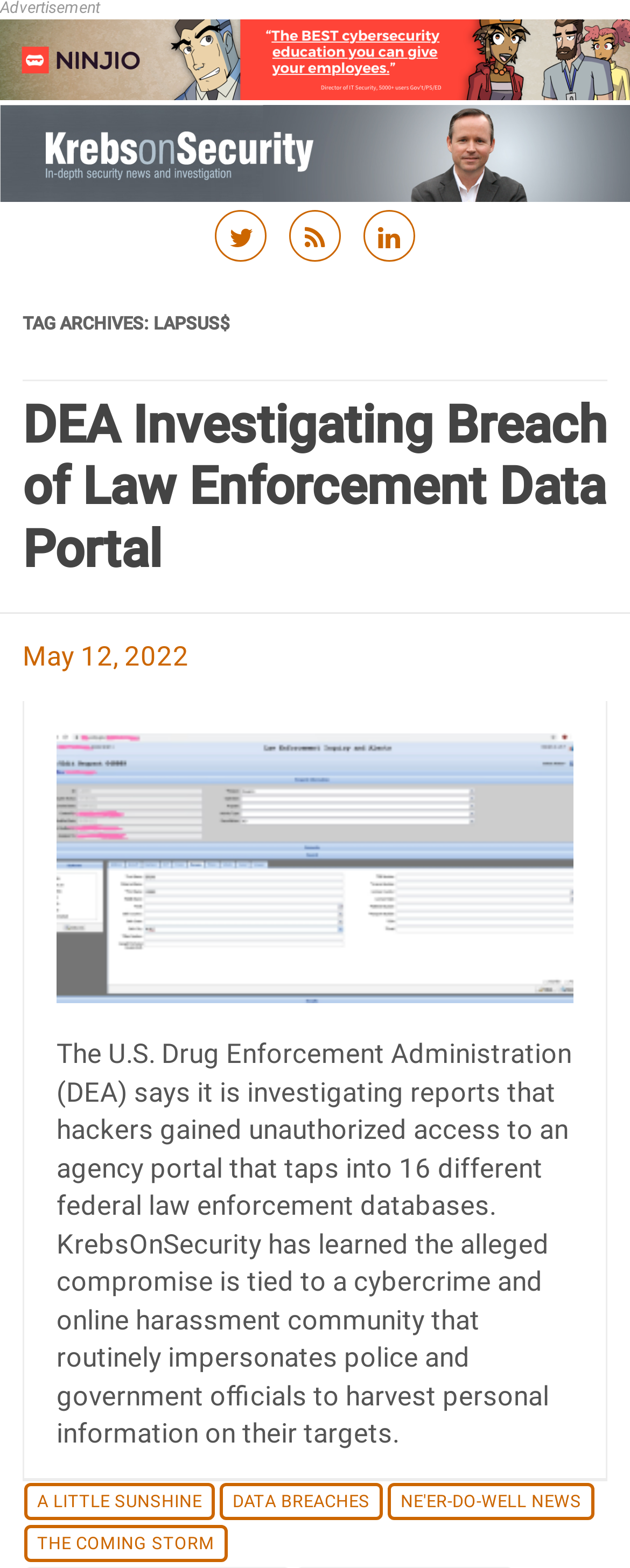What is the name of the website? Using the information from the screenshot, answer with a single word or phrase.

Krebs on Security